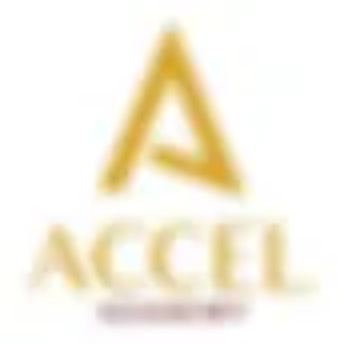Answer the following inquiry with a single word or phrase:
Where is Accel Academy located?

Mobile, Alabama